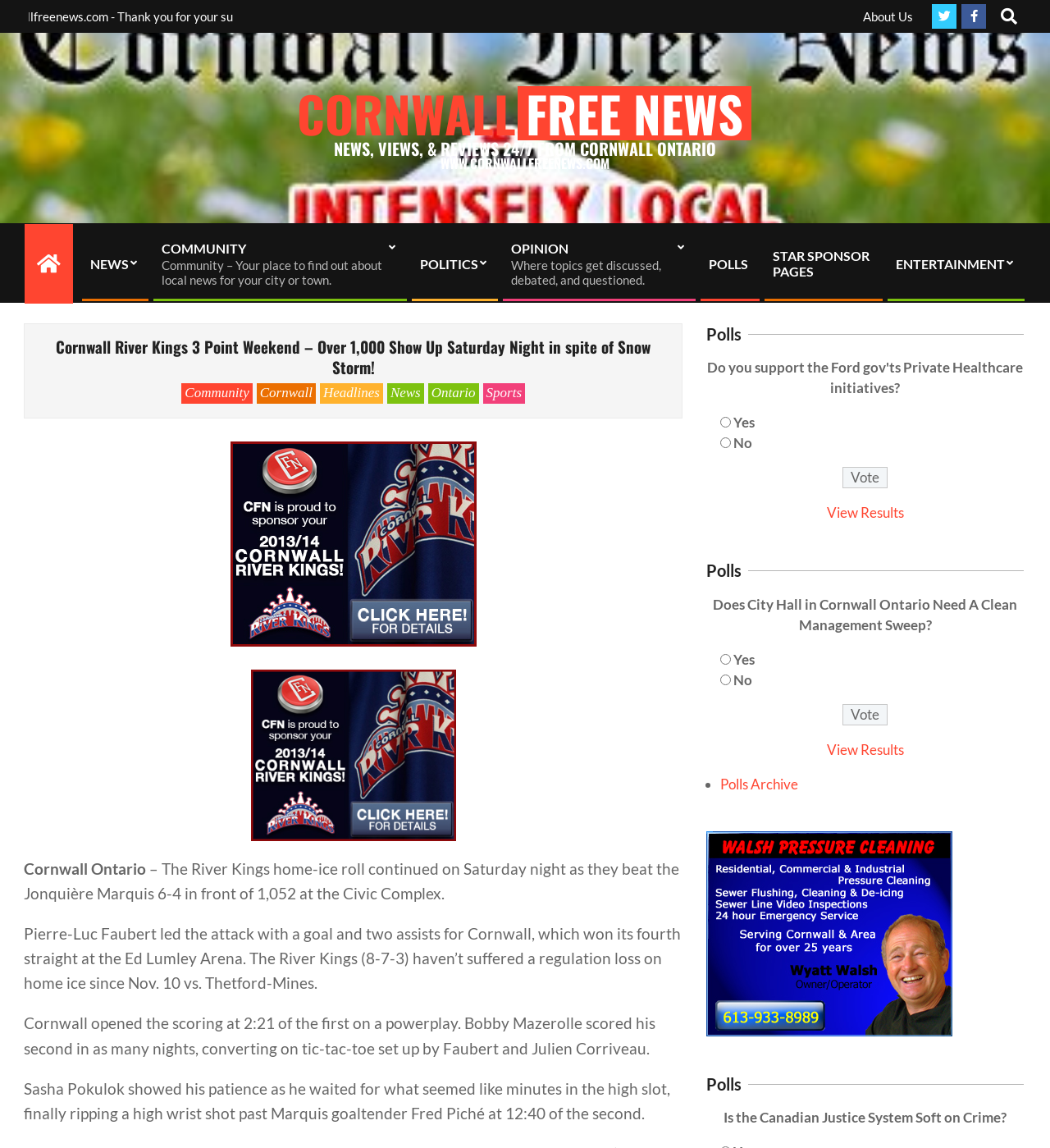What is the score of the game between Cornwall River Kings and Jonquière Marquis?
Refer to the image and answer the question using a single word or phrase.

6-4